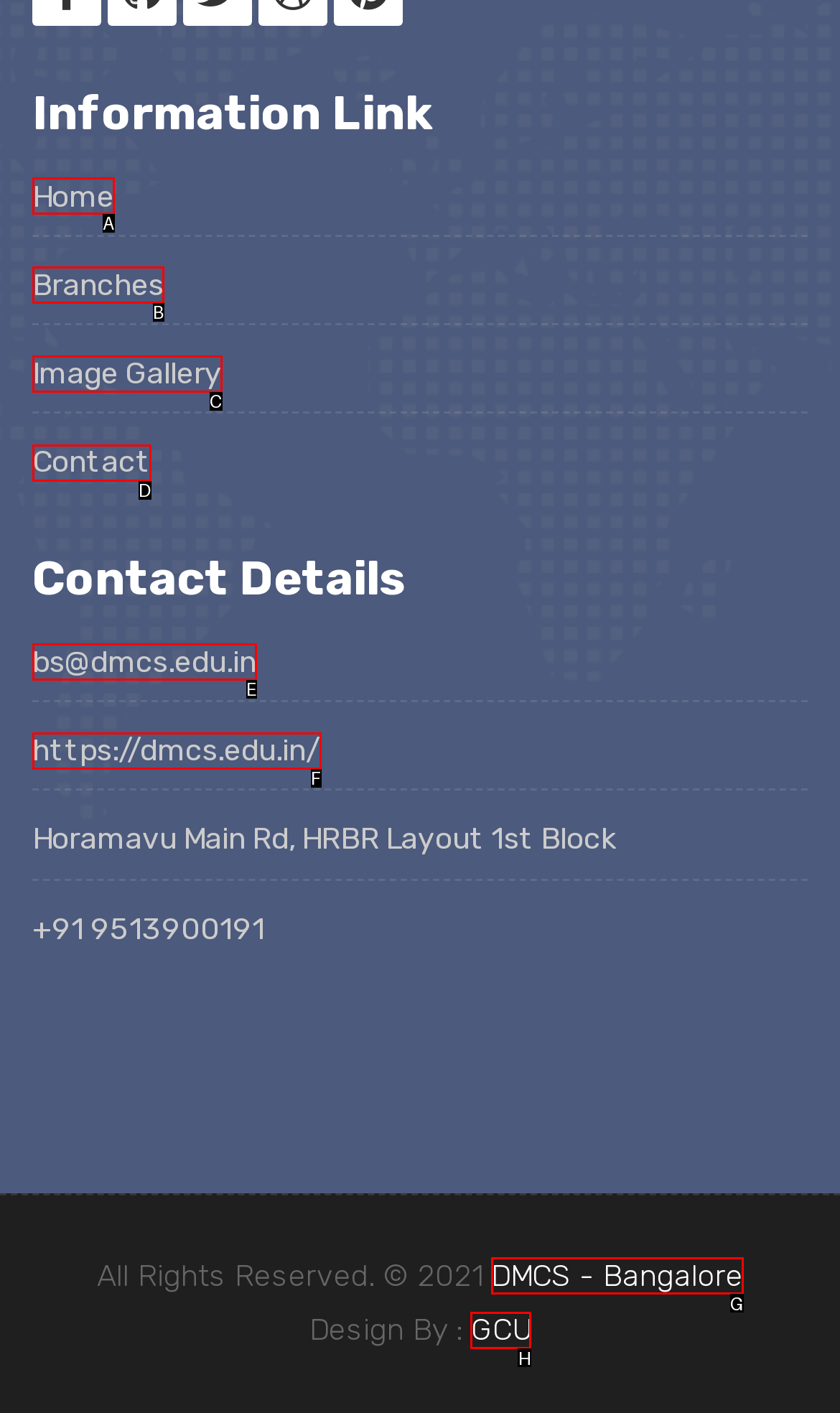Tell me which one HTML element I should click to complete the following task: go to DMCS - Bangalore
Answer with the option's letter from the given choices directly.

G